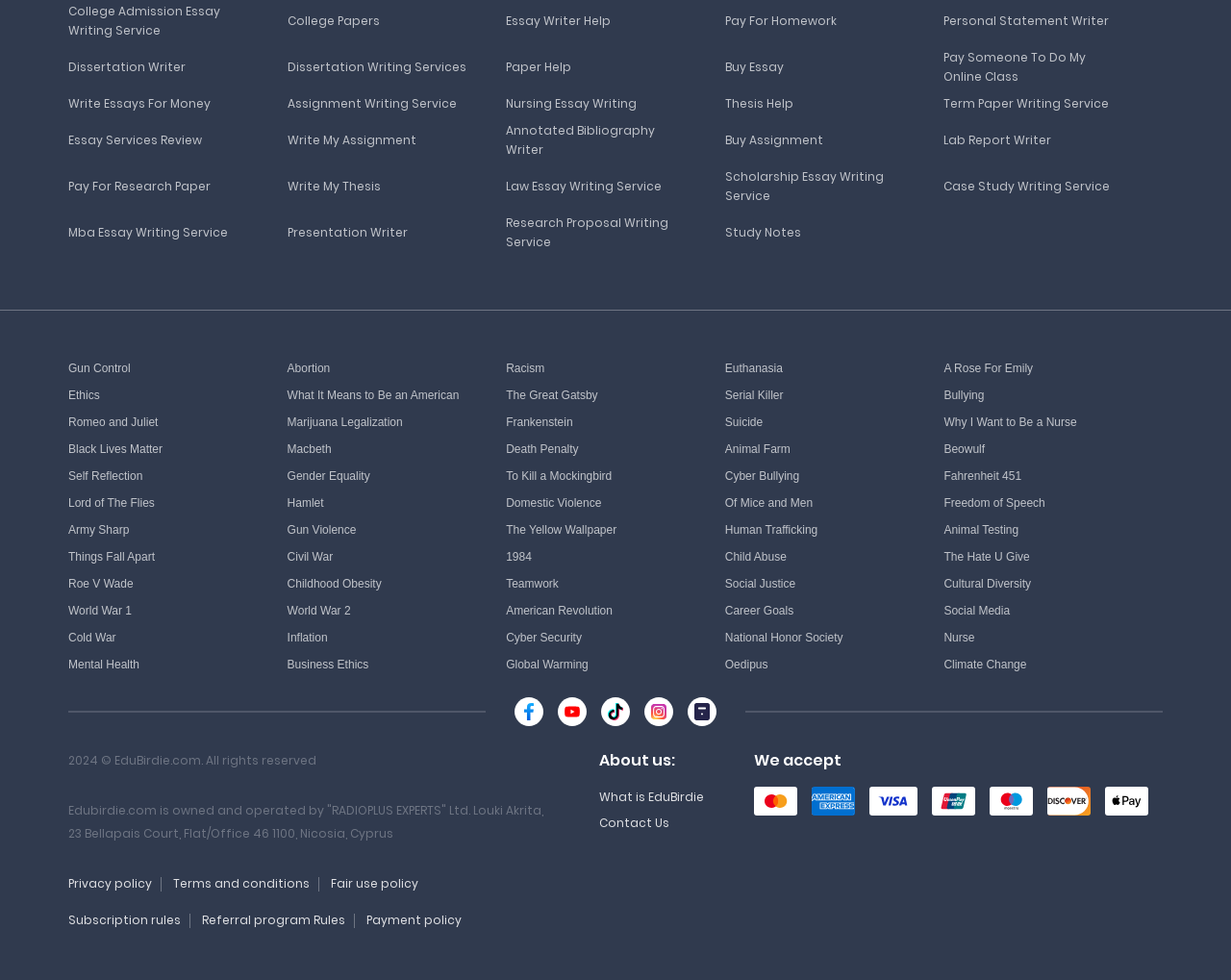Calculate the bounding box coordinates of the UI element given the description: "pay for research paper".

[0.055, 0.181, 0.171, 0.198]